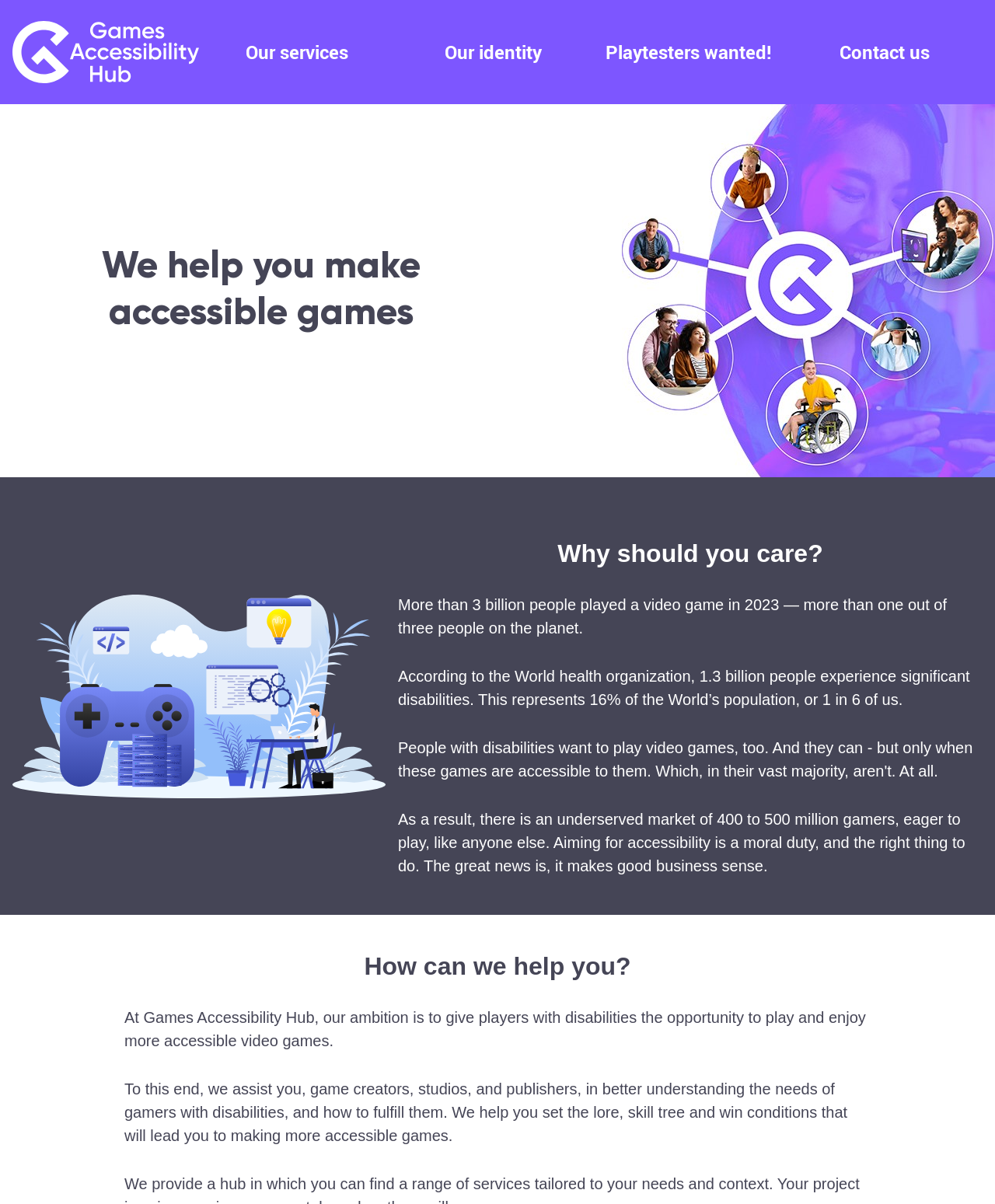What is the percentage of the world's population with significant disabilities?
Please provide a single word or phrase based on the screenshot.

16%